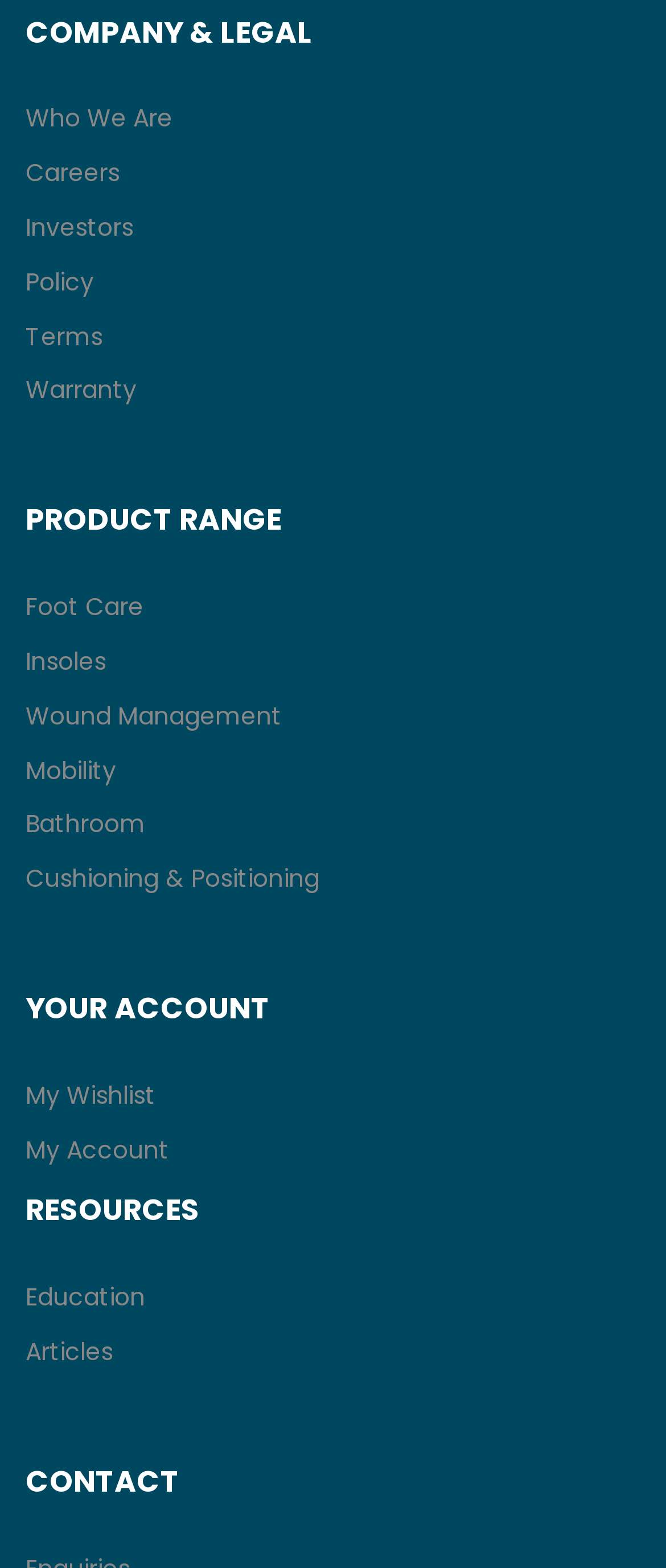Please locate the bounding box coordinates for the element that should be clicked to achieve the following instruction: "Read articles". Ensure the coordinates are given as four float numbers between 0 and 1, i.e., [left, top, right, bottom].

[0.038, 0.85, 0.962, 0.876]